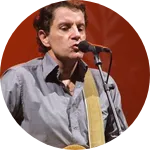What instrument is the musician playing?
Refer to the image and respond with a one-word or short-phrase answer.

Guitar